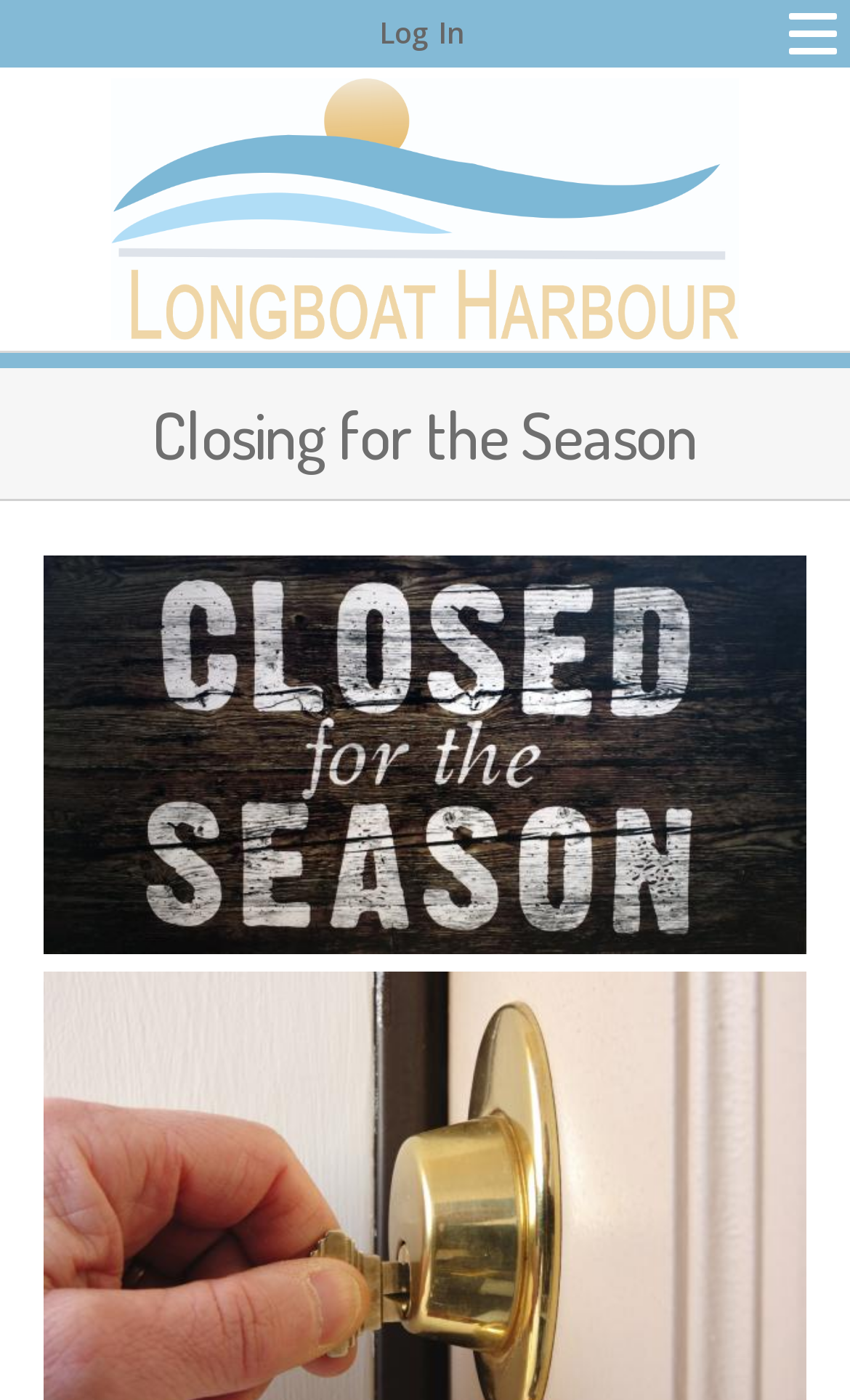Generate the text of the webpage's primary heading.

Closing for the Season